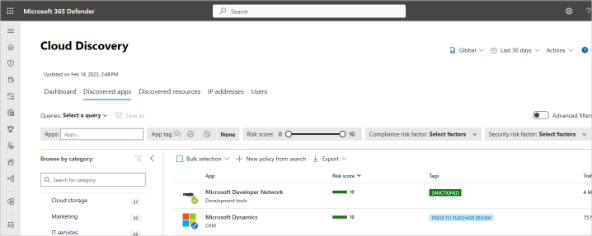Give a detailed account of the contents of the image.

The image displays a user interface from Microsoft 365 Defender, focusing on the "Cloud Discovery" feature. It showcases a dashboard that provides insights into discovered applications, their associated risk scores, and various filtering options. 

Prominently featured is a table listing the discovered apps, including "Microsoft Developer Network" with a risk score of 10 labeled as "SANCTIONED," and "Microsoft Dynamics," also scoring 10 with a note indicating it "REQUIRES FURTHER REVIEW." The interface allows users to search for applications, and manage app tags while filtering options for risk scores and compliance factors are readily accessible, enhancing the user's ability to evaluate app security.

At the top, the date indicates the data was last updated on February 14, 2023, at 2:48 PM, reinforcing the importance of timely and relevant information in managing cloud security. This dashboard is an essential tool for organizations looking to monitor and assess the cloud applications they use, facilitating informed decision-making regarding app governance and risk management.